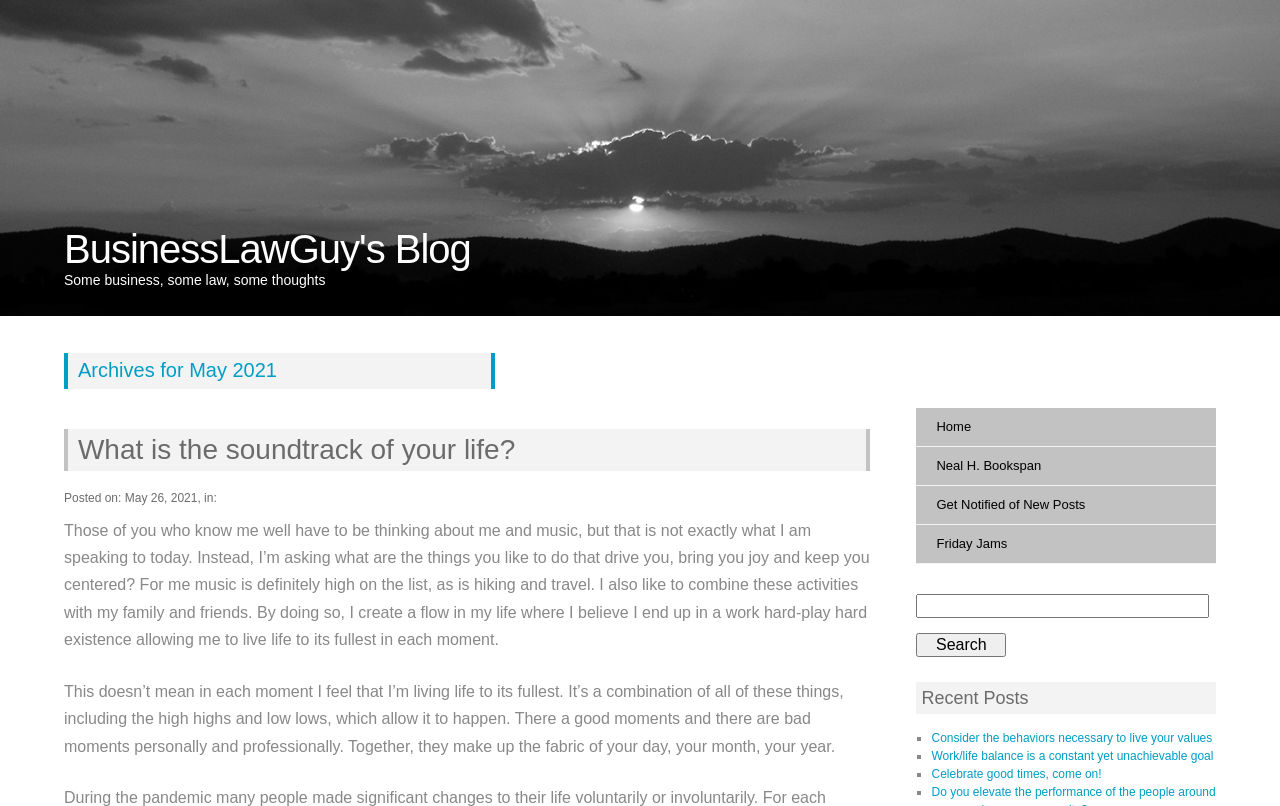Determine the bounding box for the described UI element: "Neal H. Bookspan".

[0.716, 0.555, 0.95, 0.602]